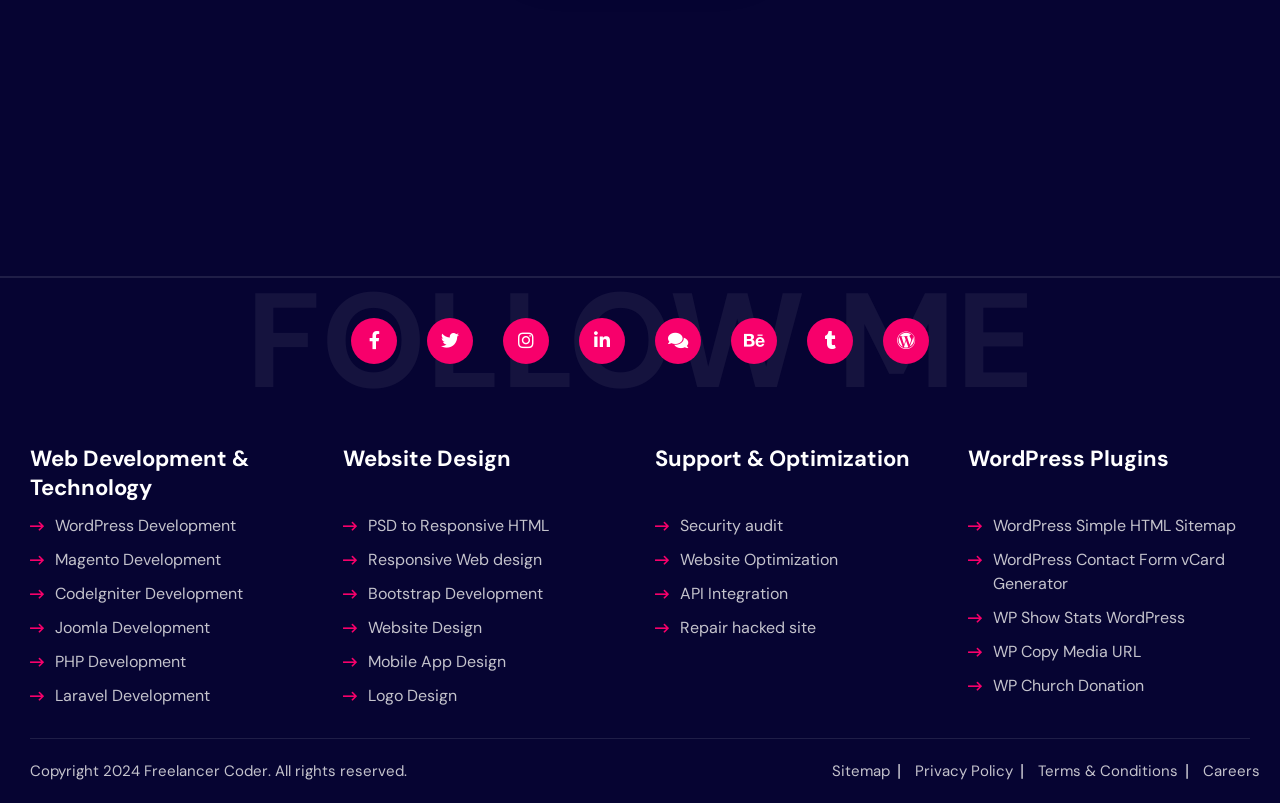Point out the bounding box coordinates of the section to click in order to follow this instruction: "Call the store".

None